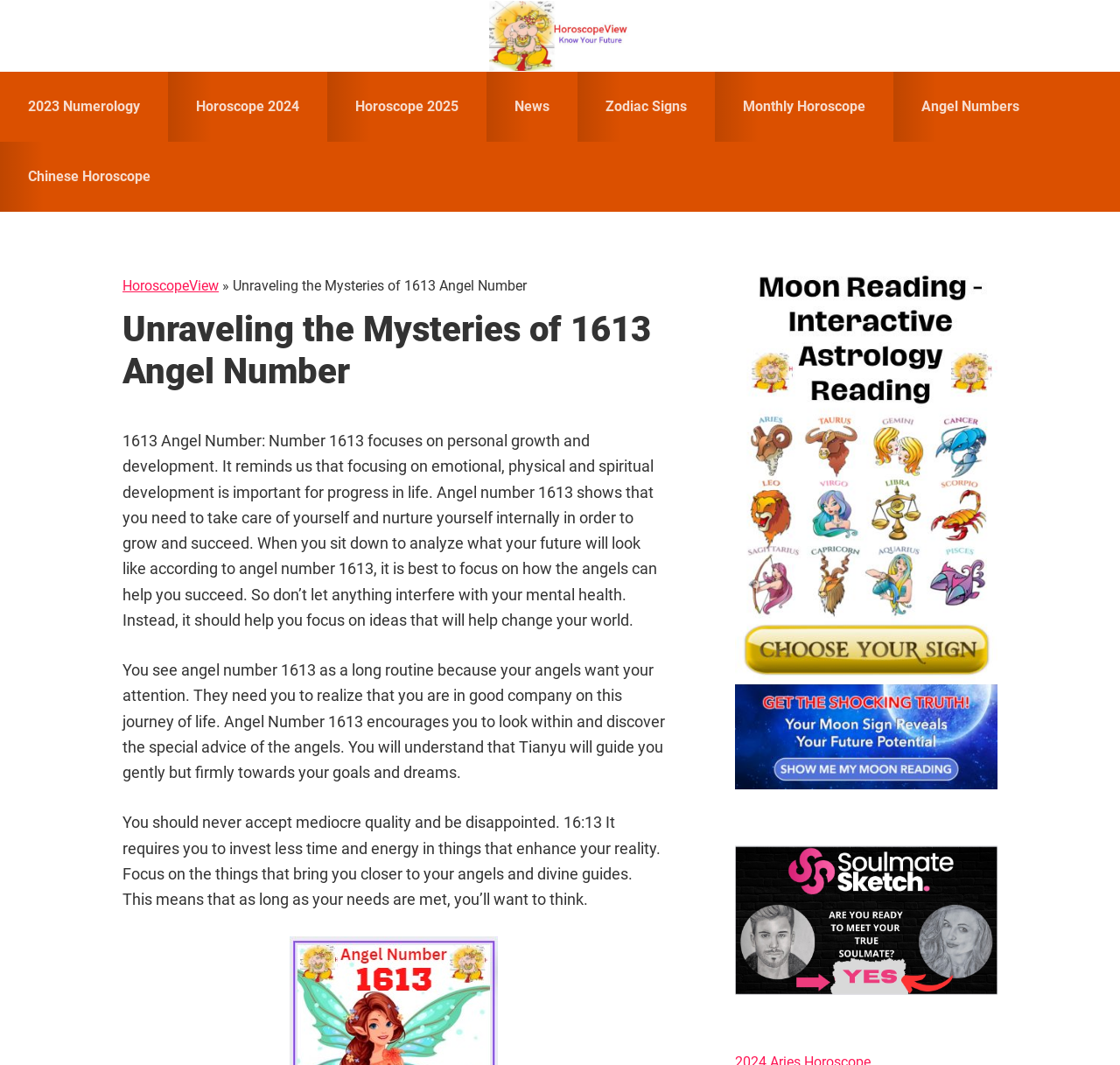Identify the coordinates of the bounding box for the element that must be clicked to accomplish the instruction: "Search for something".

None